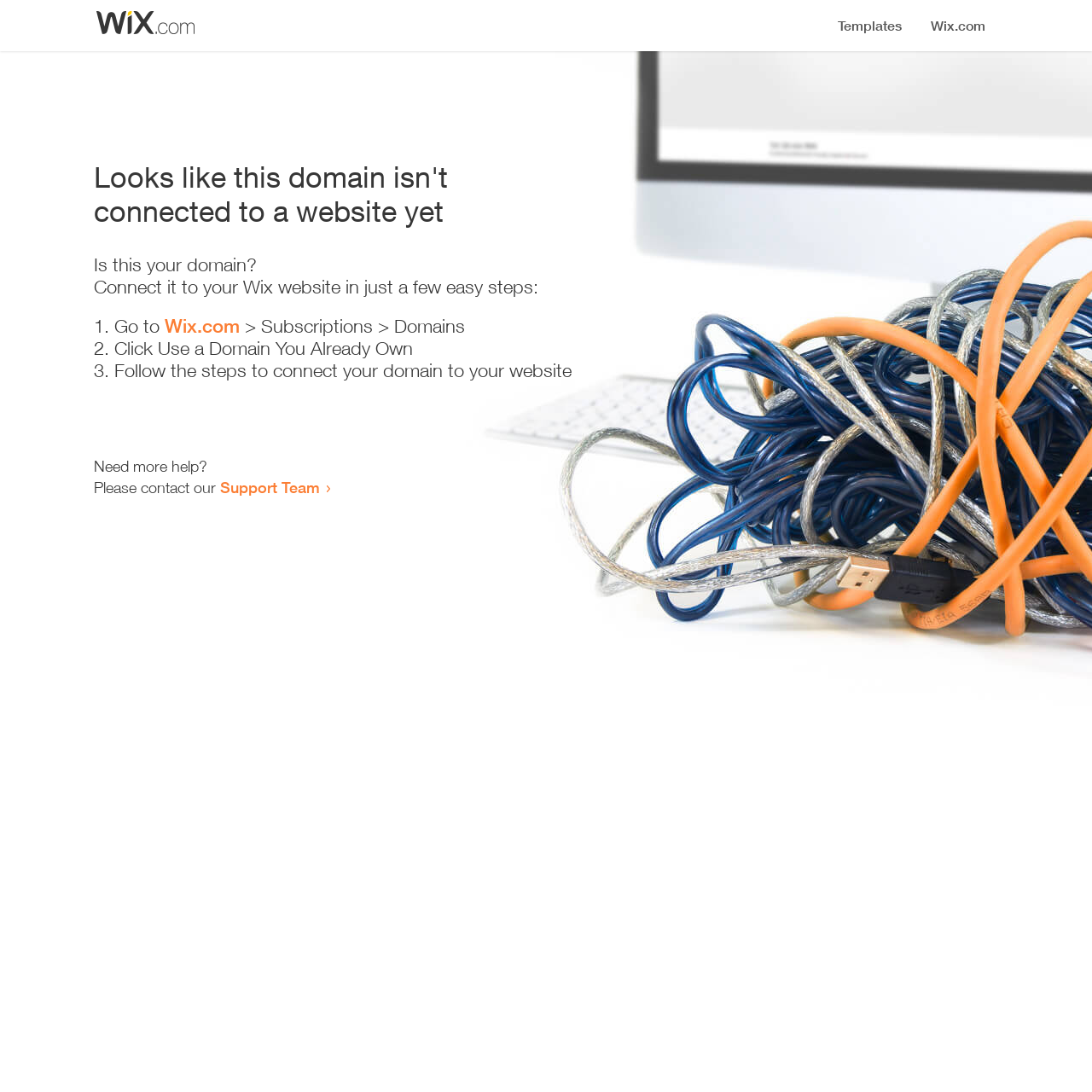Answer the question below with a single word or a brief phrase: 
Where can I get more help if needed?

Support Team